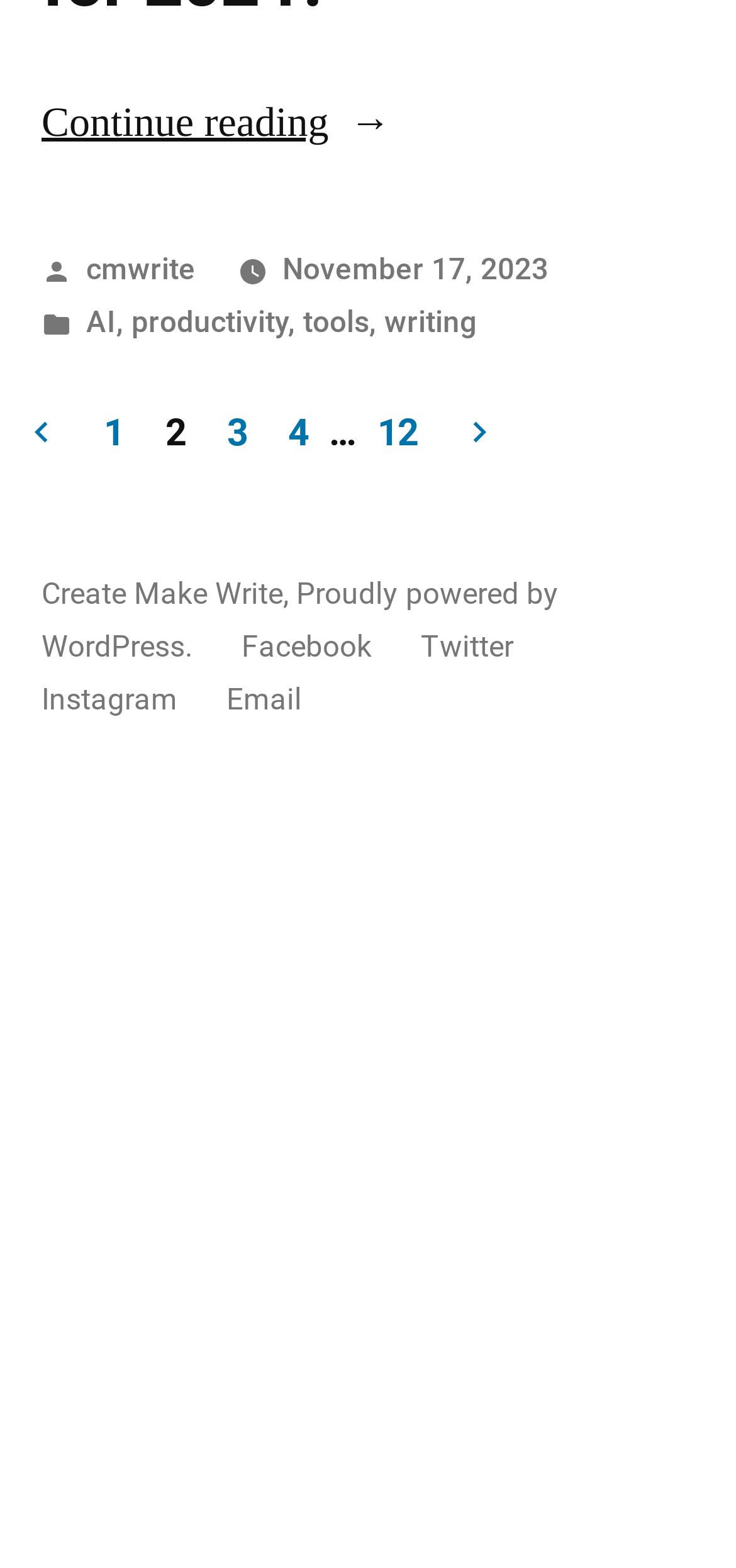What is the category of the latest article?
Look at the image and answer the question using a single word or phrase.

AI, productivity, tools, writing